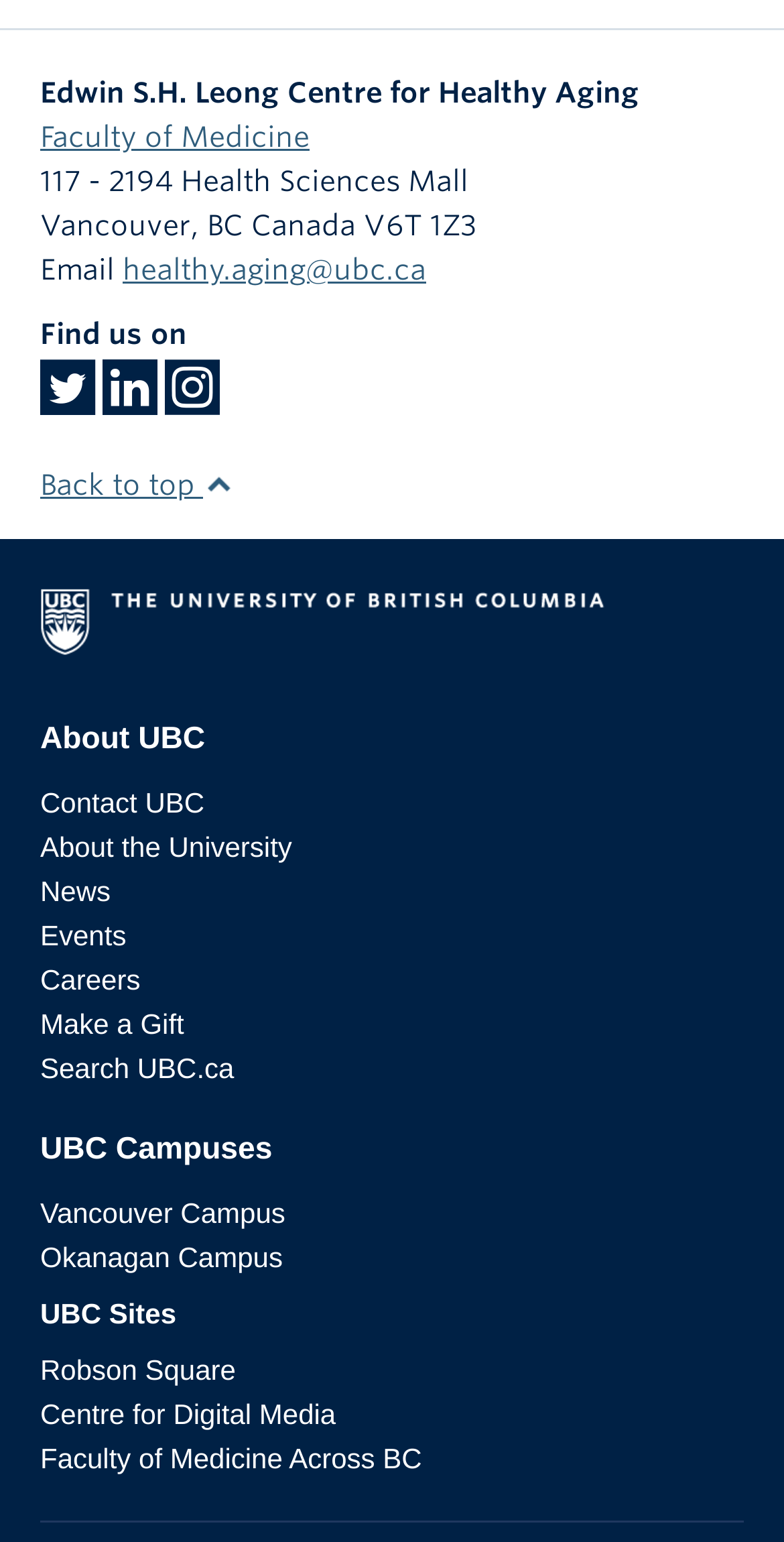Find the bounding box coordinates of the clickable region needed to perform the following instruction: "Go back to the top of the page". The coordinates should be provided as four float numbers between 0 and 1, i.e., [left, top, right, bottom].

[0.051, 0.304, 0.297, 0.325]